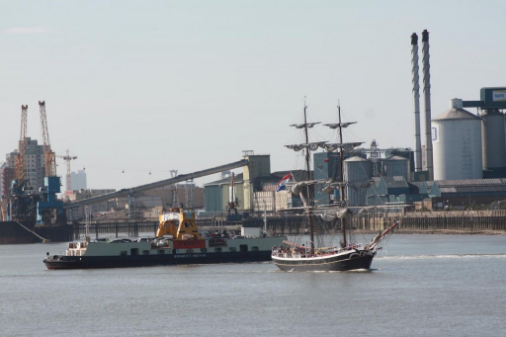Break down the image and provide a full description, noting any significant aspects.

The image captures a striking scene on the river, featuring the Woolwich Free Ferry alongside a tall ship. The ferry, characterized by its robust design and bright yellow accents, navigates the waters with purpose, while the tall ship, with its multiple sails unfurled, adds a touch of elegance and nostalgia to the modern backdrop. In the distance, industrial buildings and cranes represent the area's working history, showcasing a blend of maritime transportation and local commerce. This juxtaposition highlights the dynamic relationship between traditional and contemporary modes of transport on the Thames, symbolizing the ongoing evolution of the river as a vital artery for both people and goods.